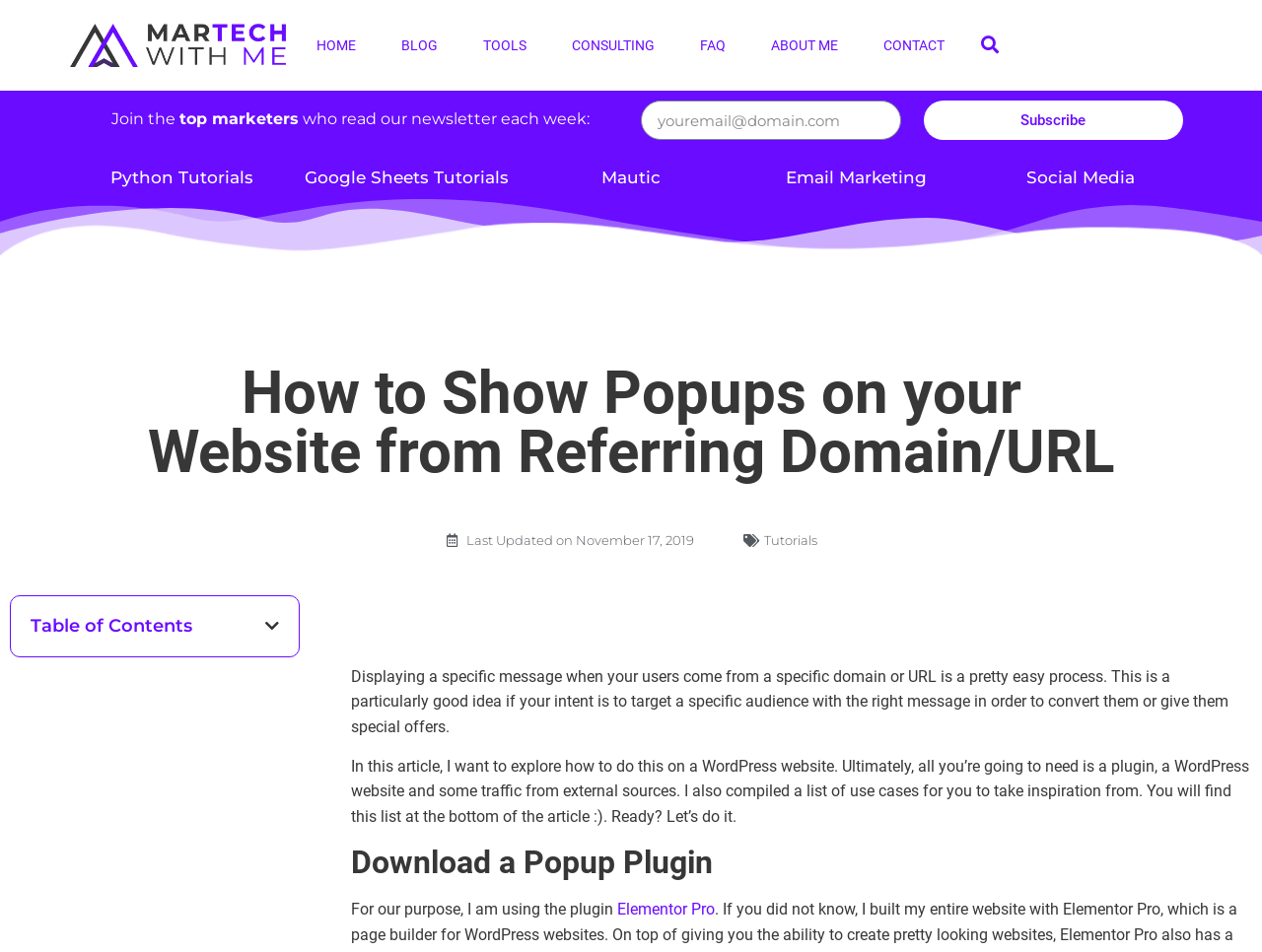Please predict the bounding box coordinates of the element's region where a click is necessary to complete the following instruction: "Go to the HOME page". The coordinates should be represented by four float numbers between 0 and 1, i.e., [left, top, right, bottom].

[0.236, 0.0, 0.298, 0.095]